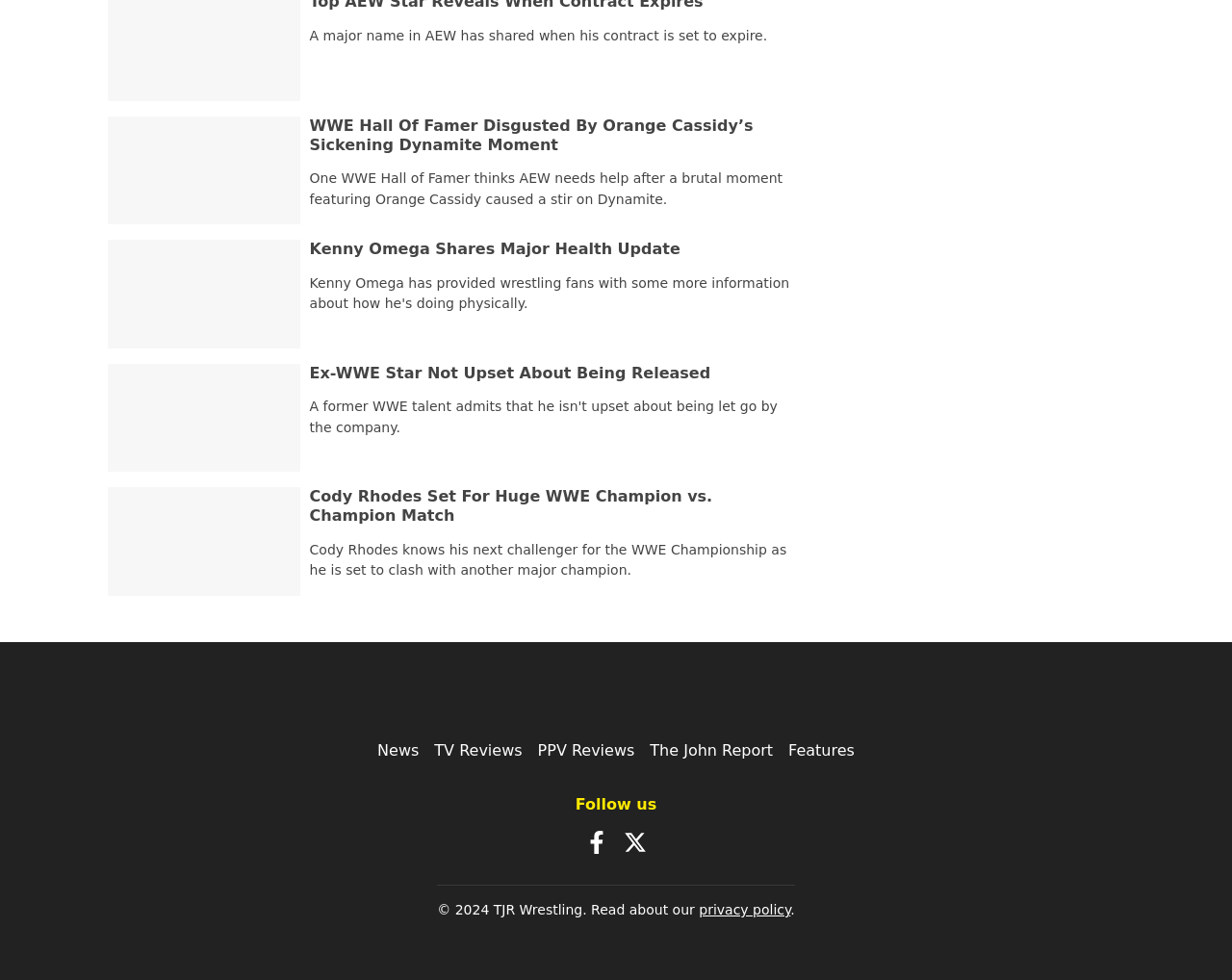Locate the bounding box coordinates of the area to click to fulfill this instruction: "Read about privacy policy". The bounding box should be presented as four float numbers between 0 and 1, in the order [left, top, right, bottom].

[0.567, 0.921, 0.642, 0.936]